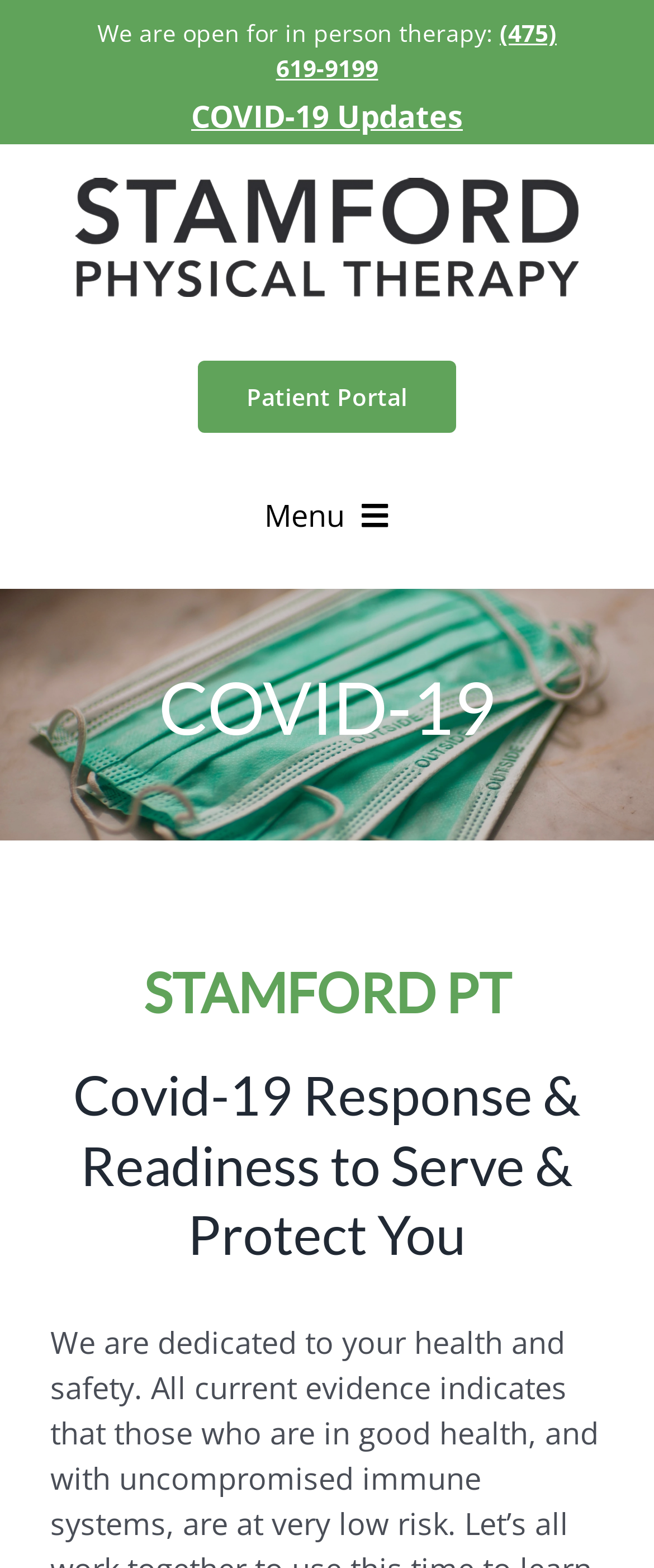Please respond in a single word or phrase: 
What is the phone number for in-person therapy?

(475) 619-9199